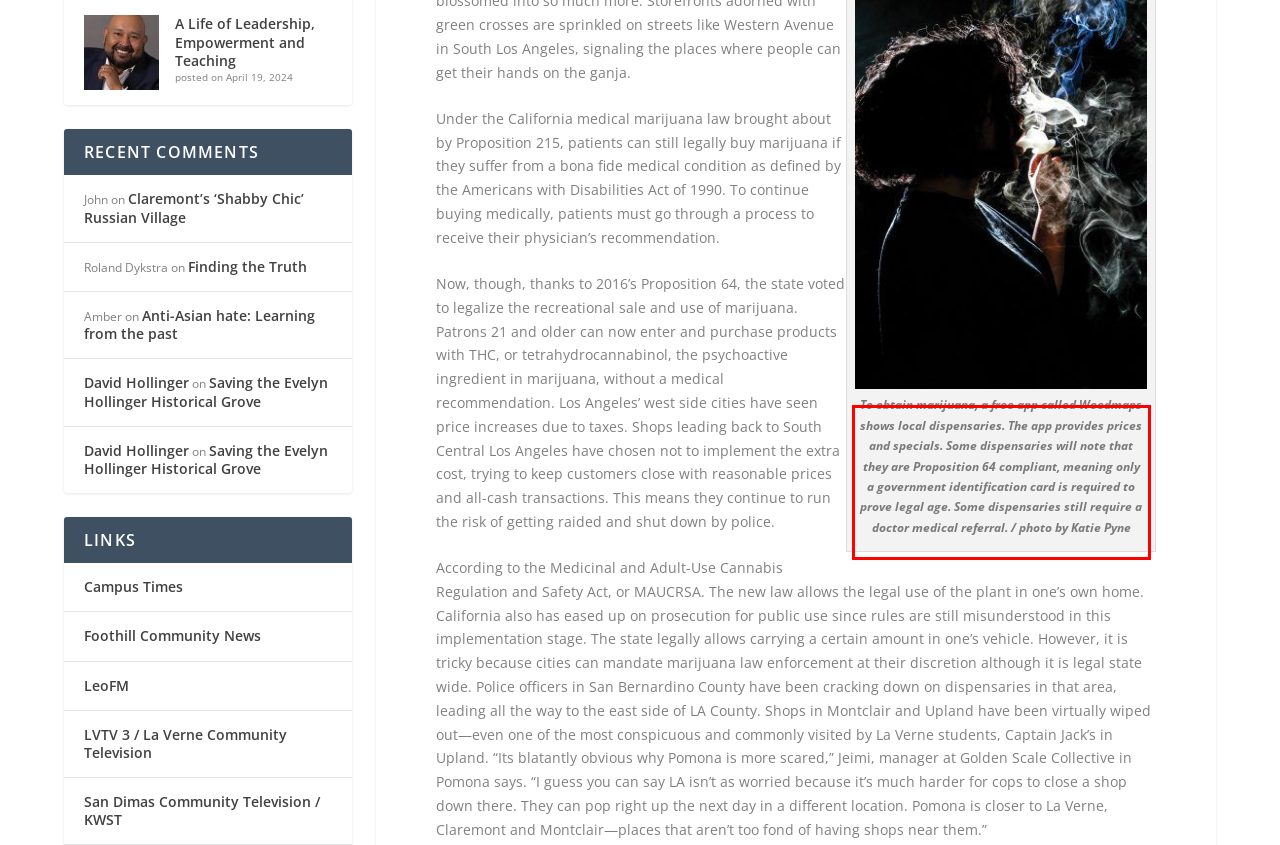You are looking at a screenshot of a webpage with a red rectangle bounding box. Use OCR to identify and extract the text content found inside this red bounding box.

To obtain marijuana, a free app called Weedmaps shows local dispensaries. The app provides prices and specials. Some dispensaries will note that they are Proposition 64 compliant, meaning only a government identification card is required to prove legal age. Some dispensaries still require a doctor medical referral. / photo by Katie Pyne